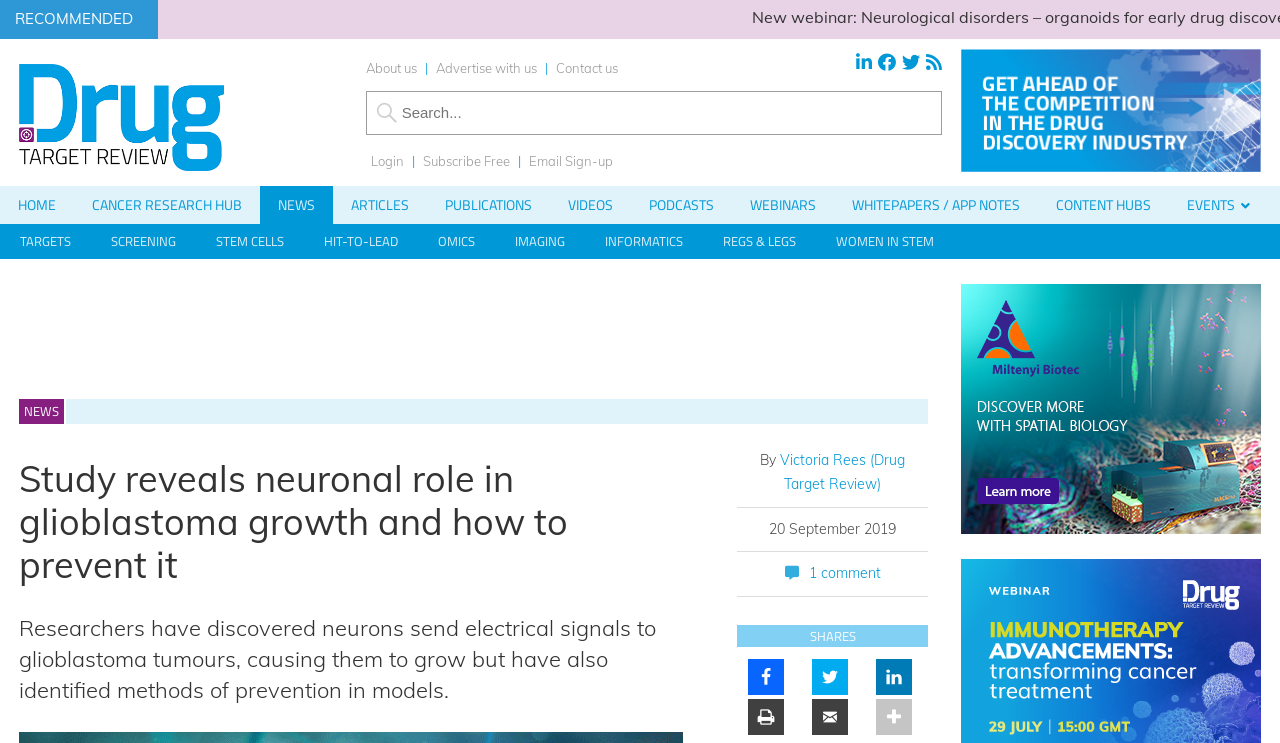Locate the bounding box coordinates of the clickable area needed to fulfill the instruction: "Search for something".

[0.286, 0.122, 0.736, 0.181]